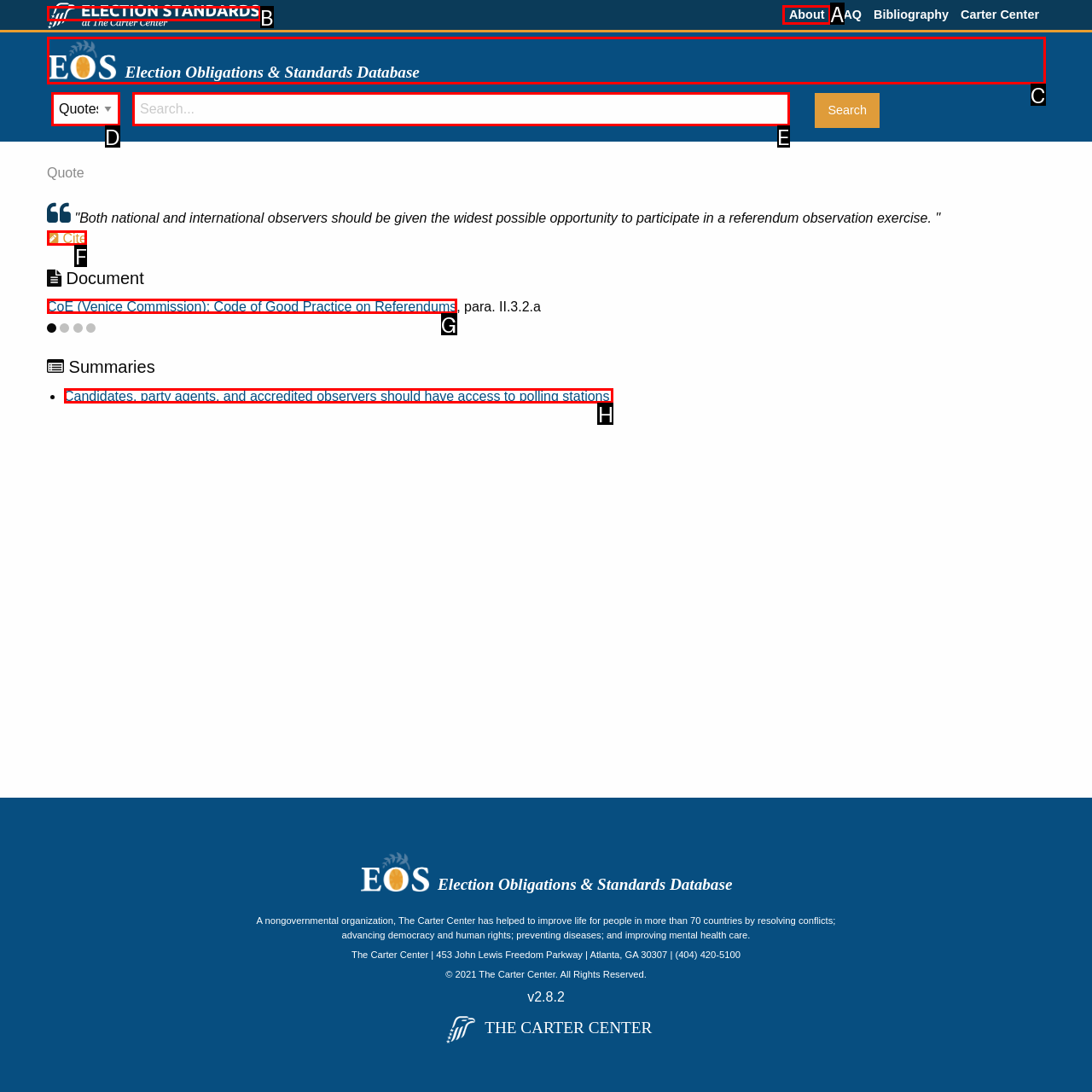Determine which option matches the element description: name="q" placeholder="Search..."
Answer using the letter of the correct option.

E